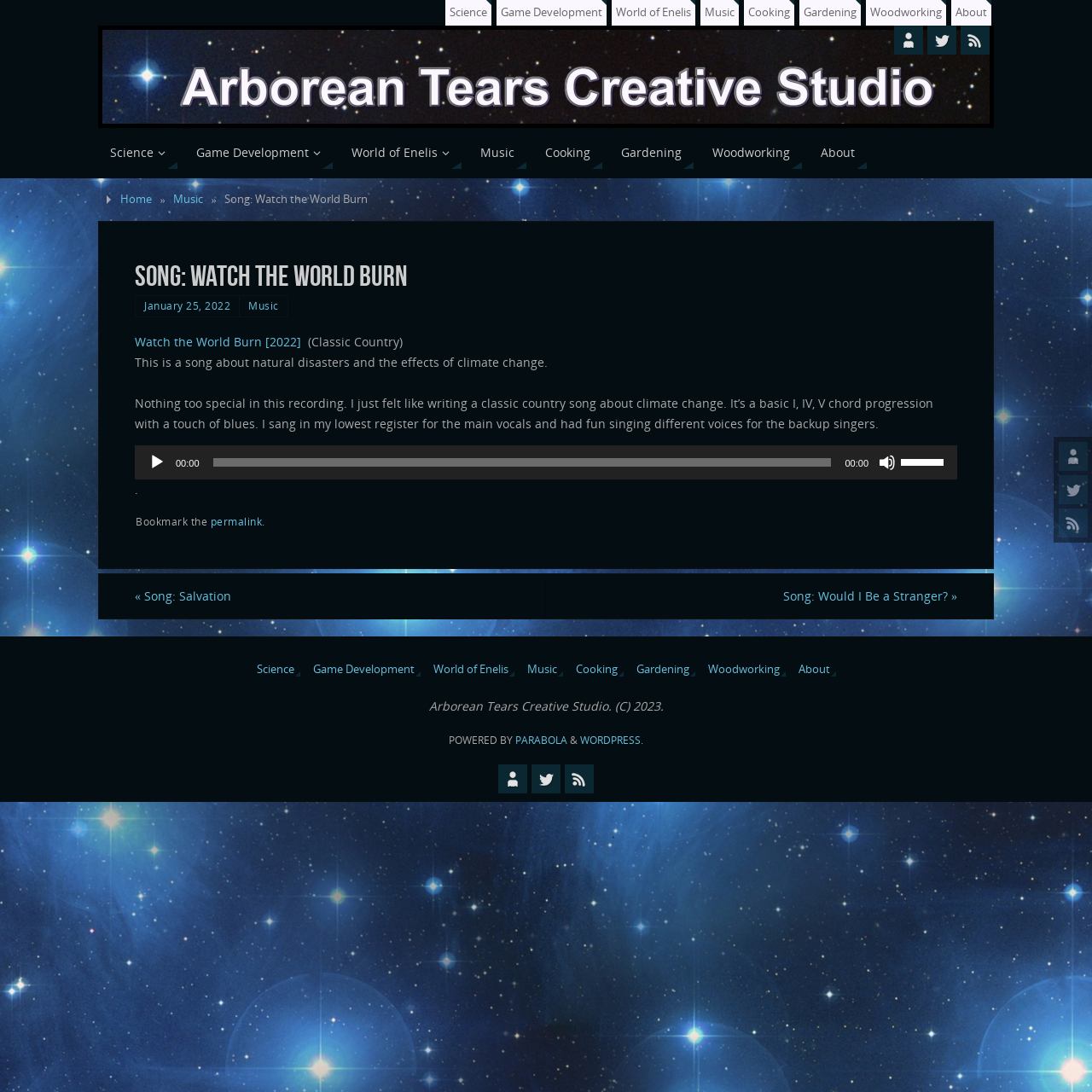Point out the bounding box coordinates of the section to click in order to follow this instruction: "Play the audio".

[0.136, 0.416, 0.152, 0.432]